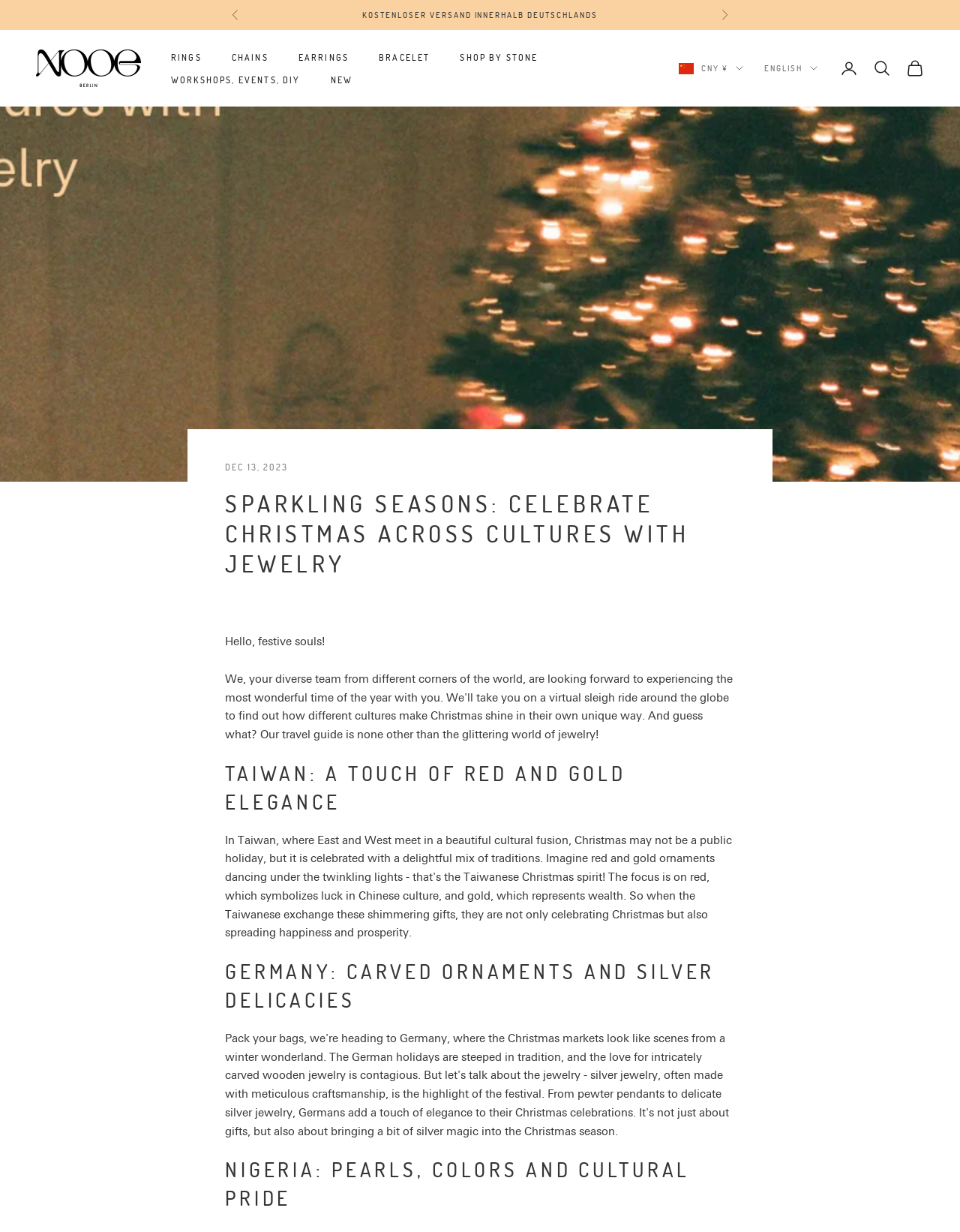Provide an in-depth caption for the contents of the webpage.

This webpage is about celebrating Christmas across cultures with jewelry, specifically from NooeBerlin. At the top left corner, there is a navigation icon and a complementary section with a carousel announcement bar that has "Return" and "Next" buttons. Below this section, there is a link to NooeBerlin and a primary navigation menu with links to "RINGS", "CHAINS", "EARRINGS", "BRACELET", and "SHOP BY STONE". 

To the right of the primary navigation menu, there is a secondary navigation menu with links to change the country and language, as well as links to open the account page, search, and cart. 

The main content of the webpage is divided into sections, each highlighting a different country's Christmas culture and jewelry. There is a countdown timer showing the date "DEC 13, 2023". The first section has a heading "SPARKLING SEASONS: CELEBRATE CHRISTMAS ACROSS CULTURES WITH JEWELRY" and a greeting "Hello, festive souls!". 

Below this section, there are three more sections, each with a heading and a brief description of Christmas celebrations in Taiwan, Germany, and Nigeria, respectively. These sections are likely accompanied by images or jewelry products, although they are not explicitly mentioned in the accessibility tree.